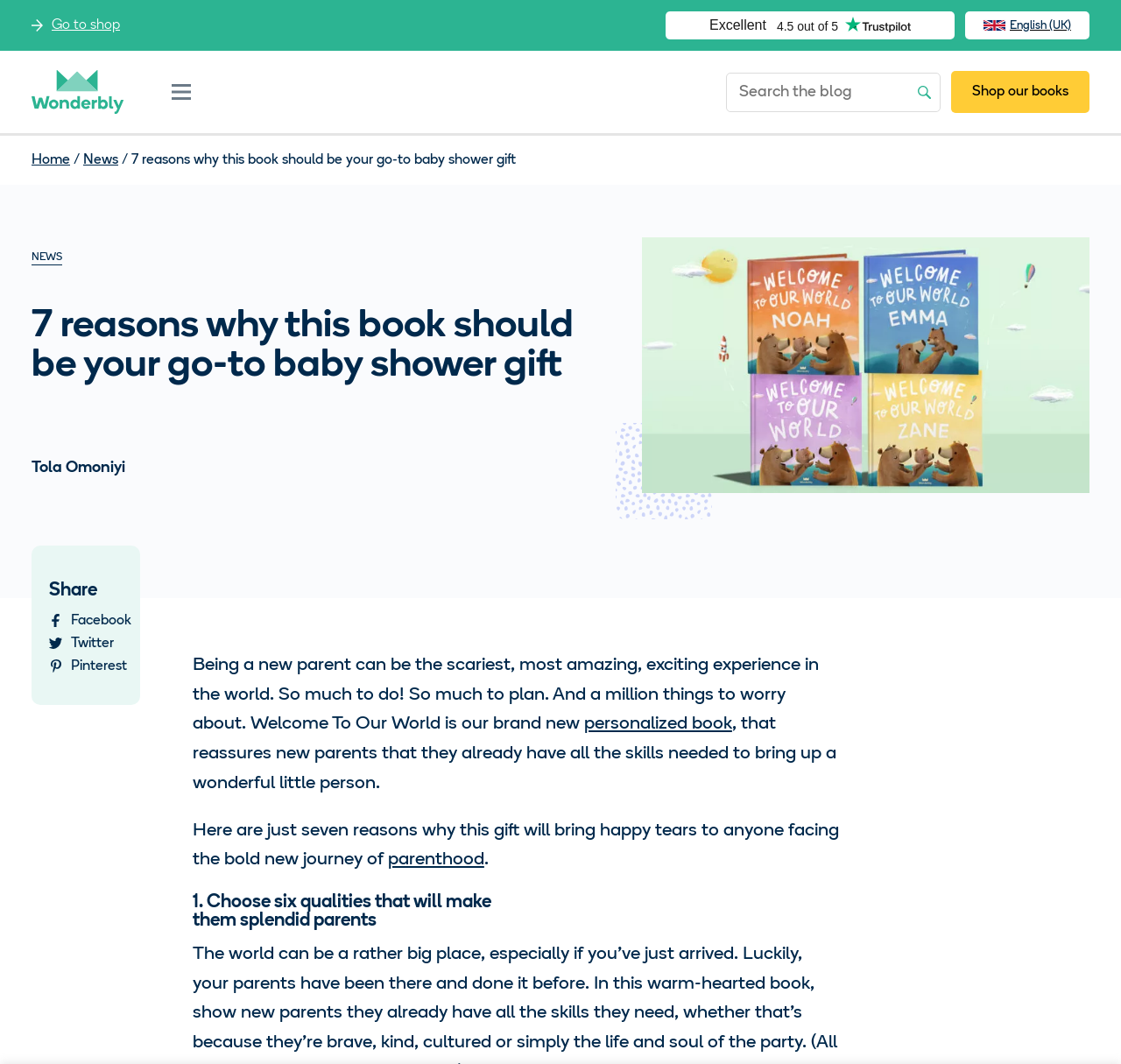Predict the bounding box of the UI element that fits this description: "Facebook".

[0.063, 0.577, 0.117, 0.59]